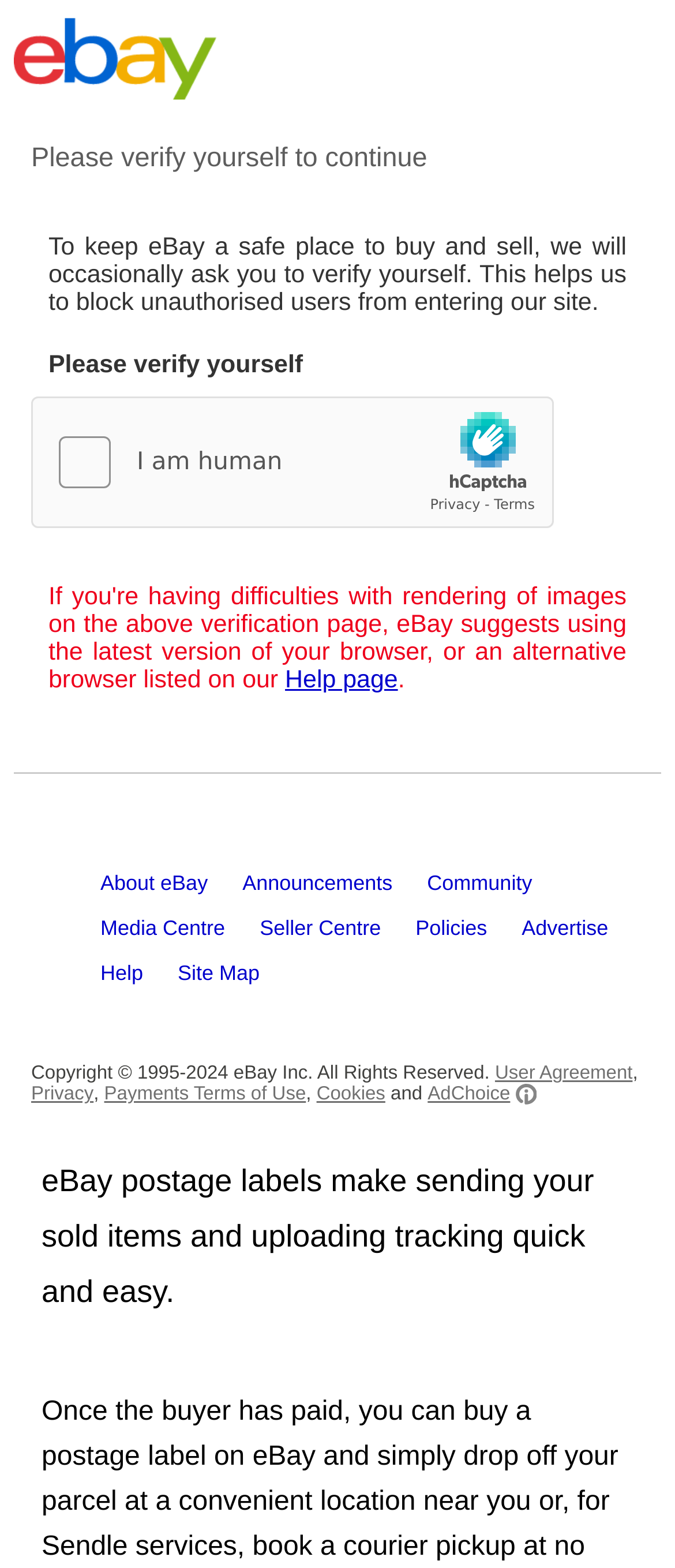Is there a search function available?
Examine the image and provide an in-depth answer to the question.

The webpage has a textbox labeled 'Search eBay Help...' which suggests that users can search for help topics on eBay. This implies that a search function is available on the webpage.